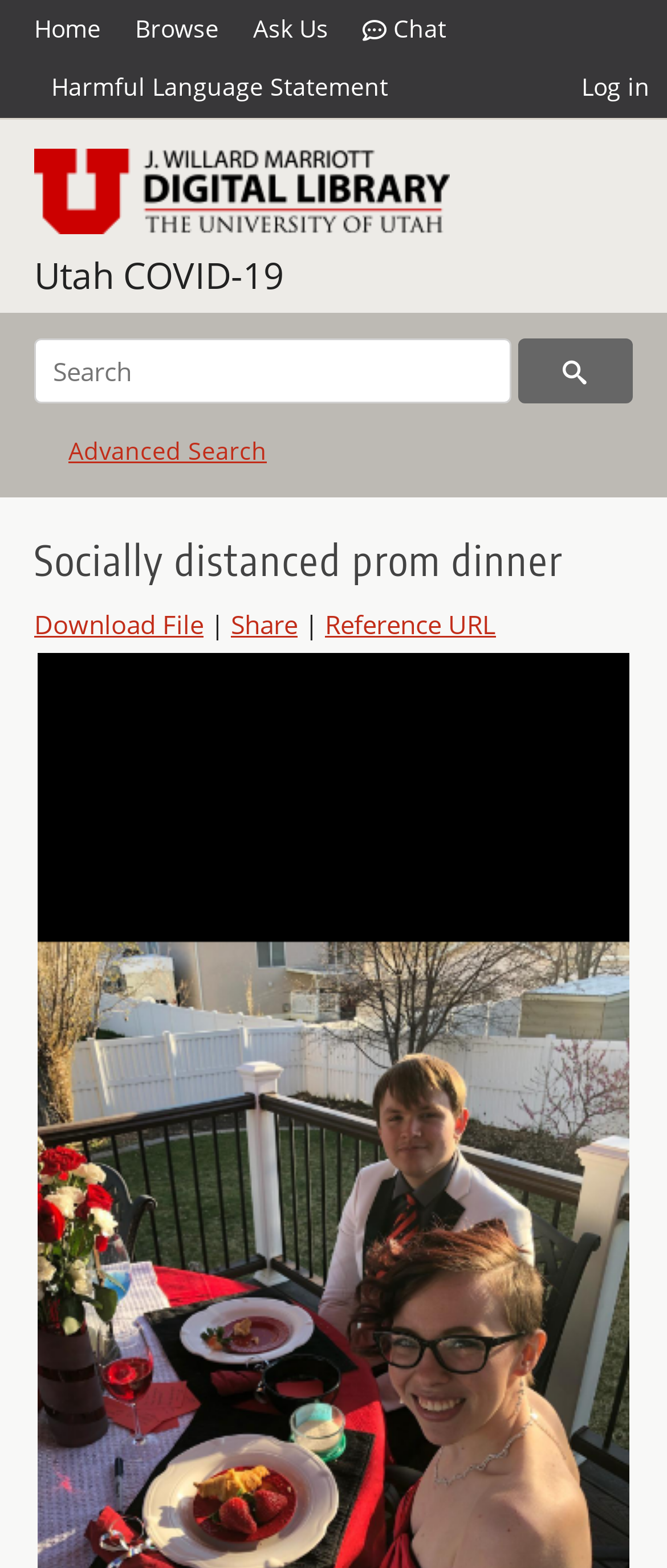Is the webpage part of a library website?
Answer briefly with a single word or phrase based on the image.

Yes